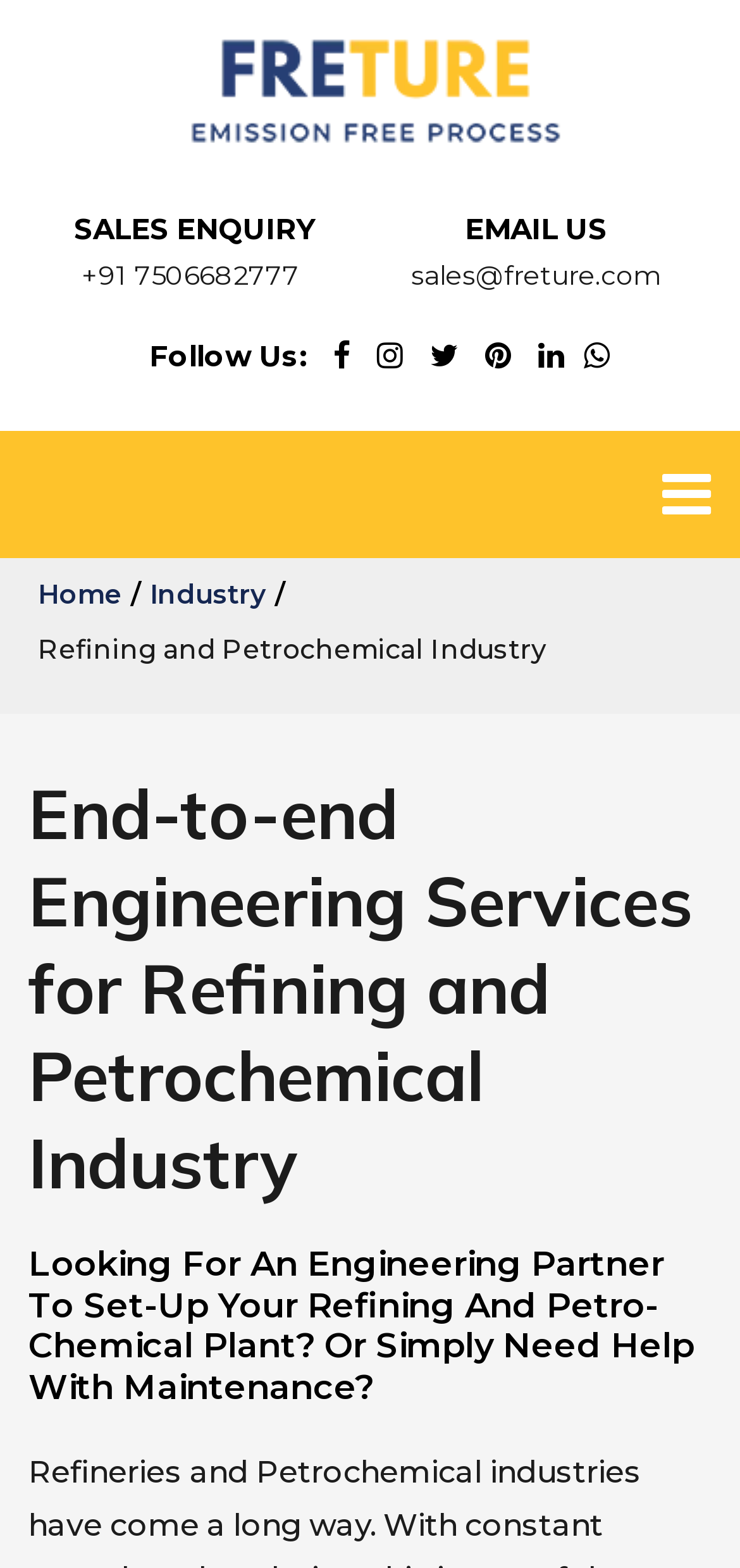Based on the element description: "+91 7506682777", identify the bounding box coordinates for this UI element. The coordinates must be four float numbers between 0 and 1, listed as [left, top, right, bottom].

[0.11, 0.165, 0.405, 0.186]